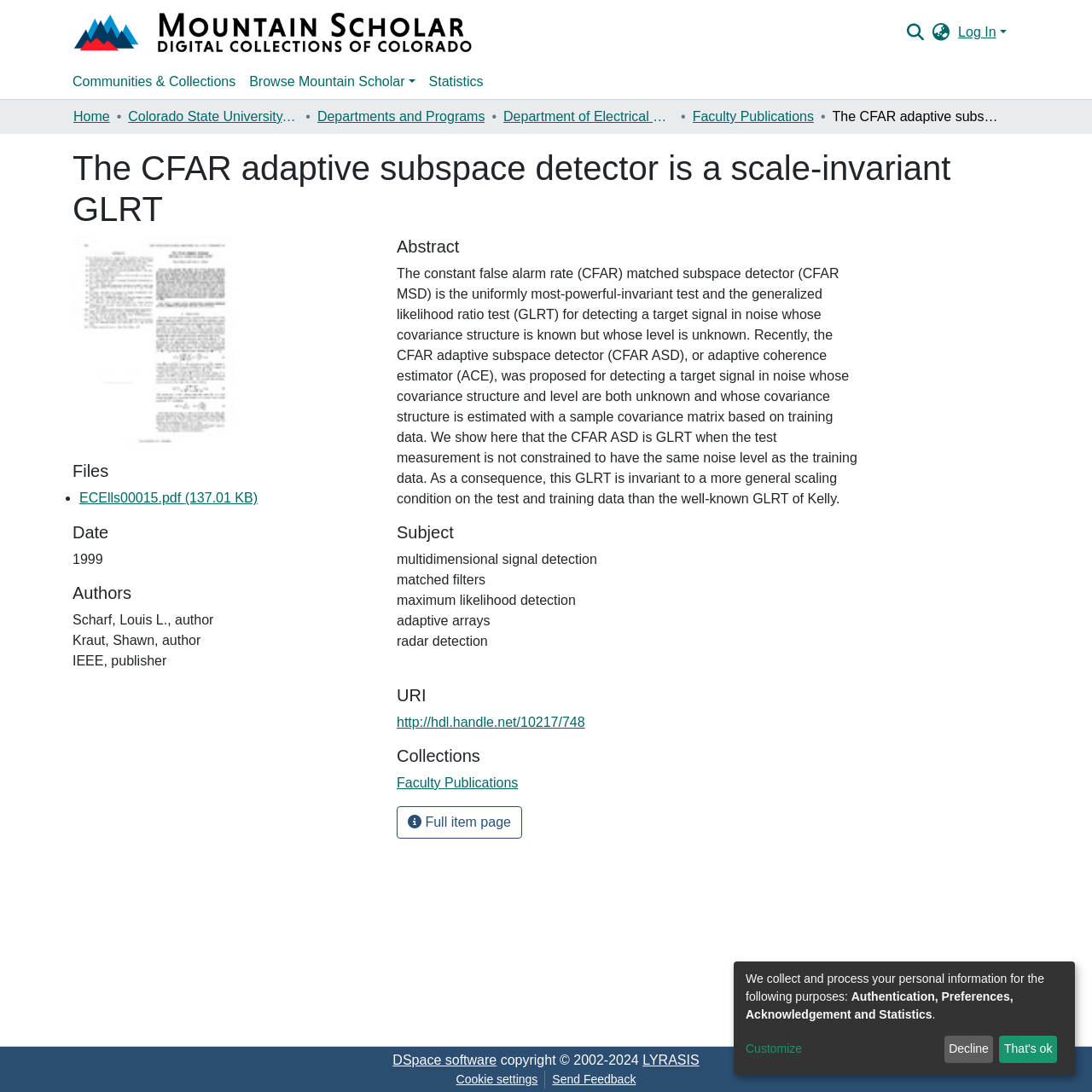Determine the bounding box for the HTML element described here: "aria-label="Language switch" title="Language switch"". The coordinates should be given as [left, top, right, bottom] with each number being a float between 0 and 1.

[0.852, 0.02, 0.872, 0.039]